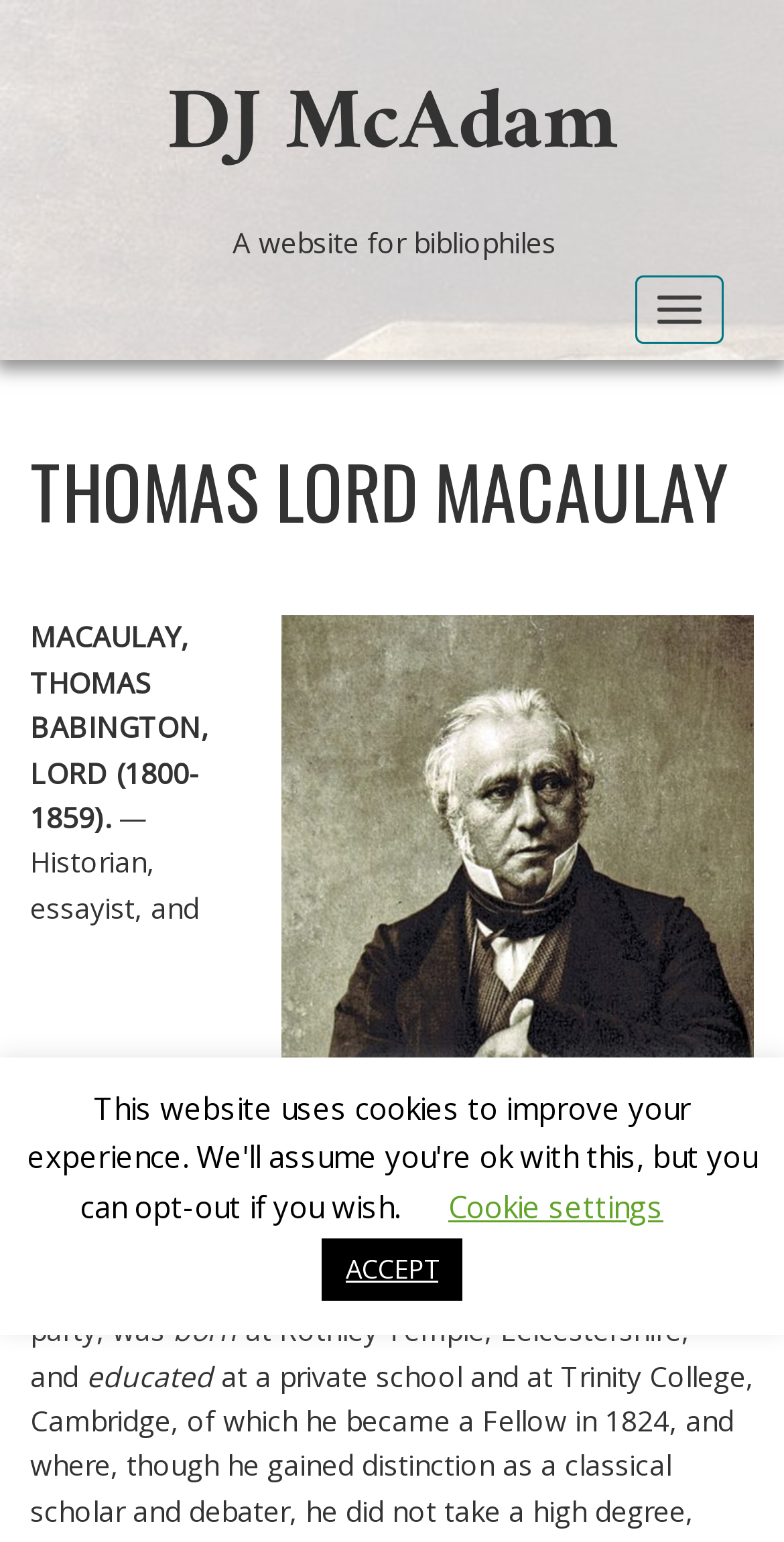Determine the main heading of the webpage and generate its text.

THOMAS LORD MACAULAY